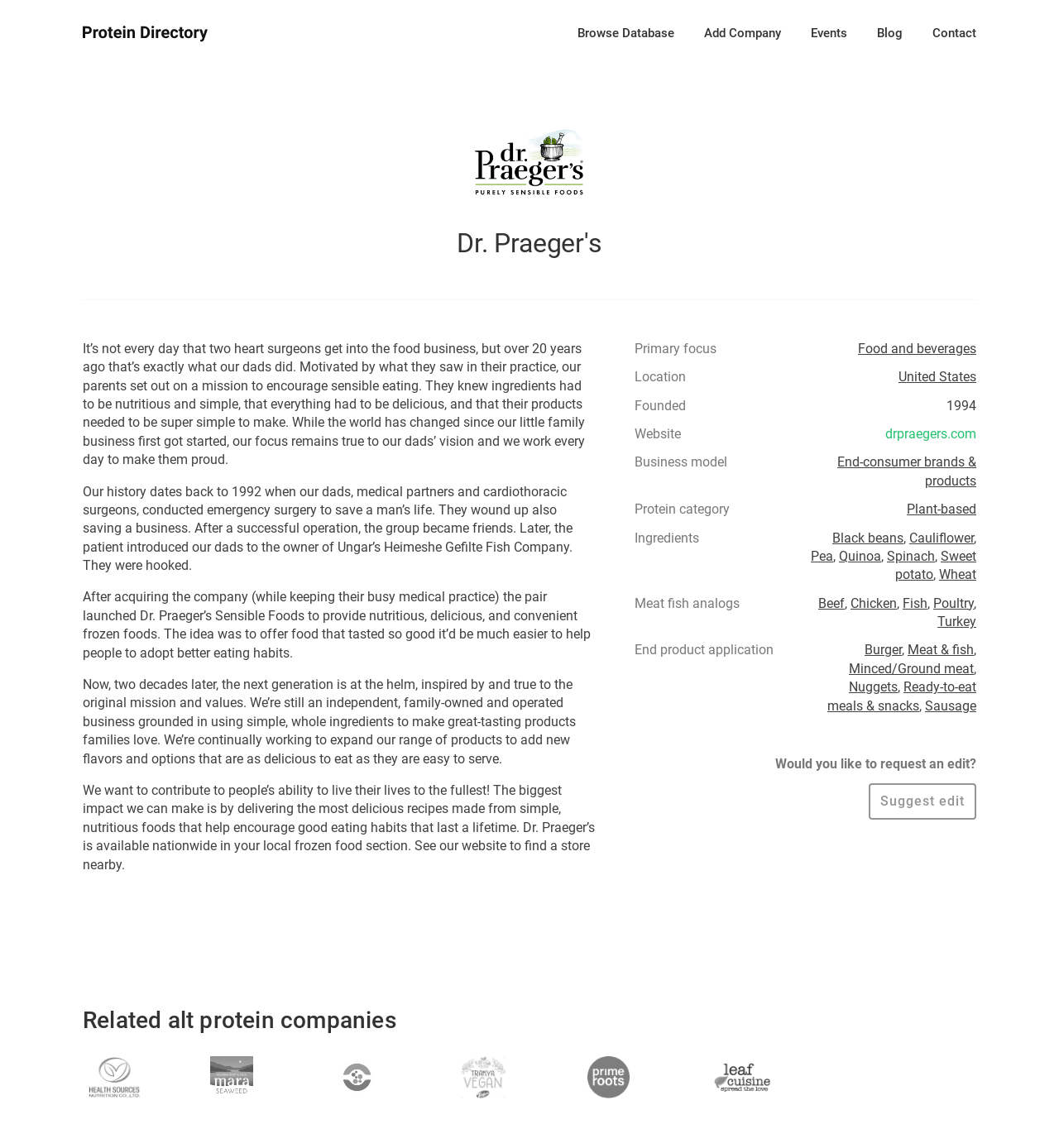What is the business model of Dr. Praeger's?
Please answer the question as detailed as possible.

The webpage mentions that the business model of Dr. Praeger's is end-consumer brands & products, which is stated in the link element with the text 'End-consumer brands & products'.